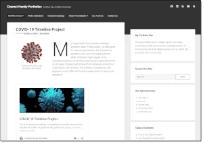What is visually striking in the image?
Using the information from the image, answer the question thoroughly.

The image showcases a visually striking render of a virus, captured in a colorful and detailed graphical representation, which is the central element of the webpage.